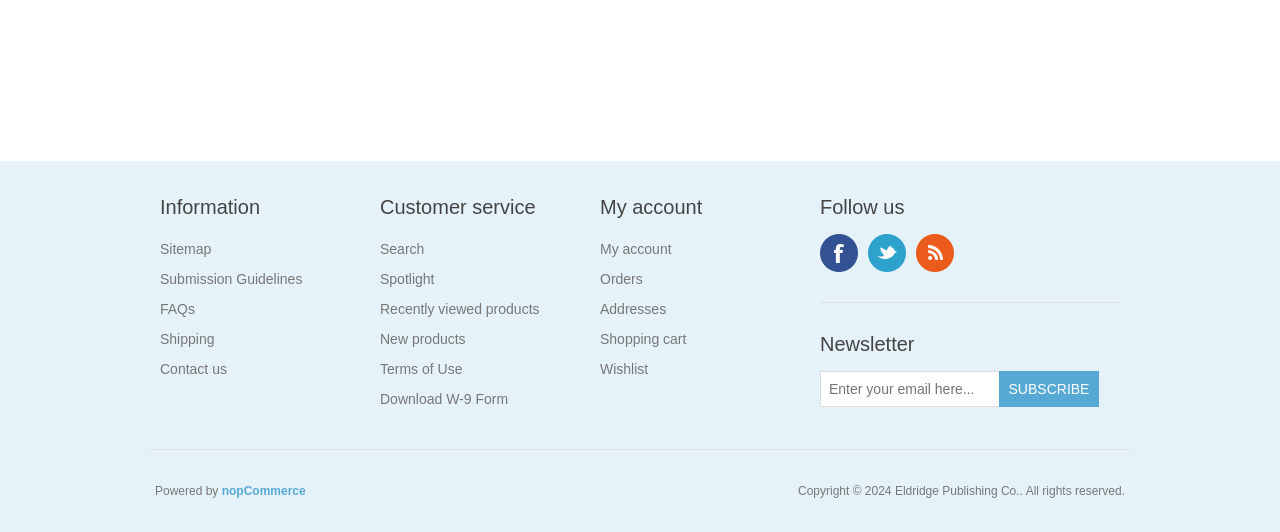What is the copyright information of the website?
Look at the image and answer with only one word or phrase.

Copyright 2024 Eldridge Publishing Co.